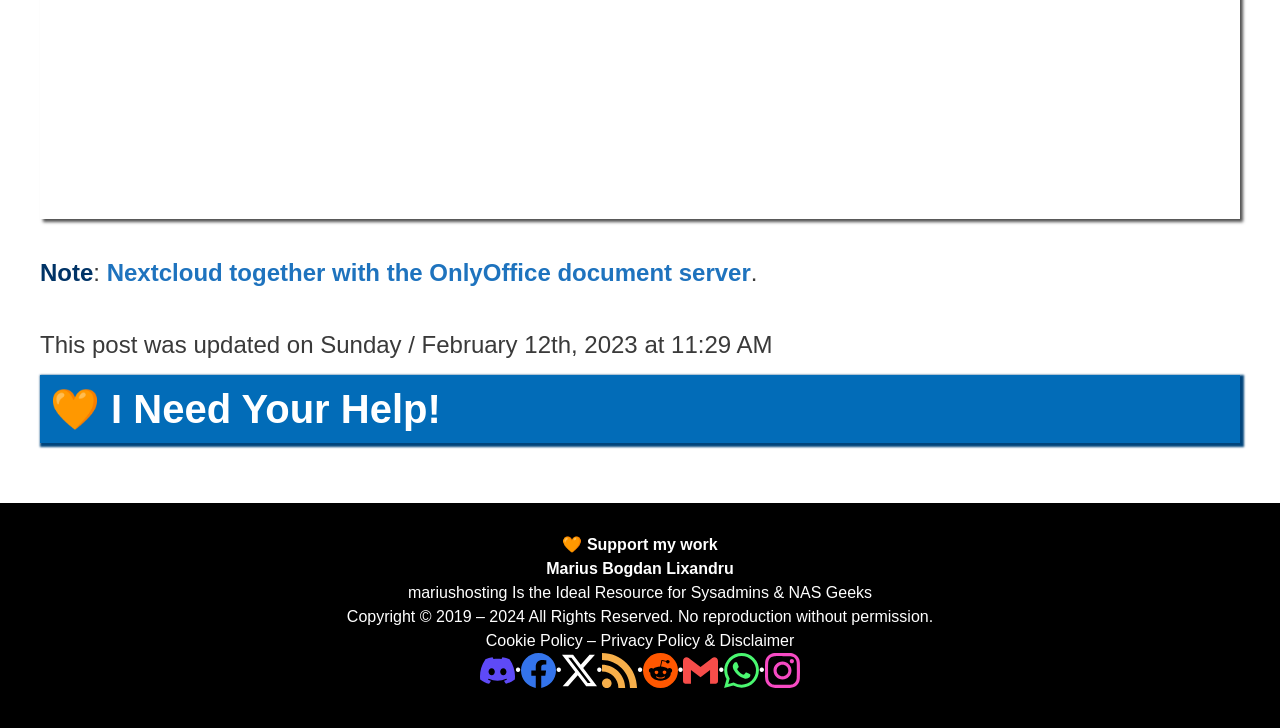Identify the bounding box of the UI element described as follows: "Privacy Policy & Disclaimer". Provide the coordinates as four float numbers in the range of 0 to 1 [left, top, right, bottom].

[0.469, 0.869, 0.621, 0.892]